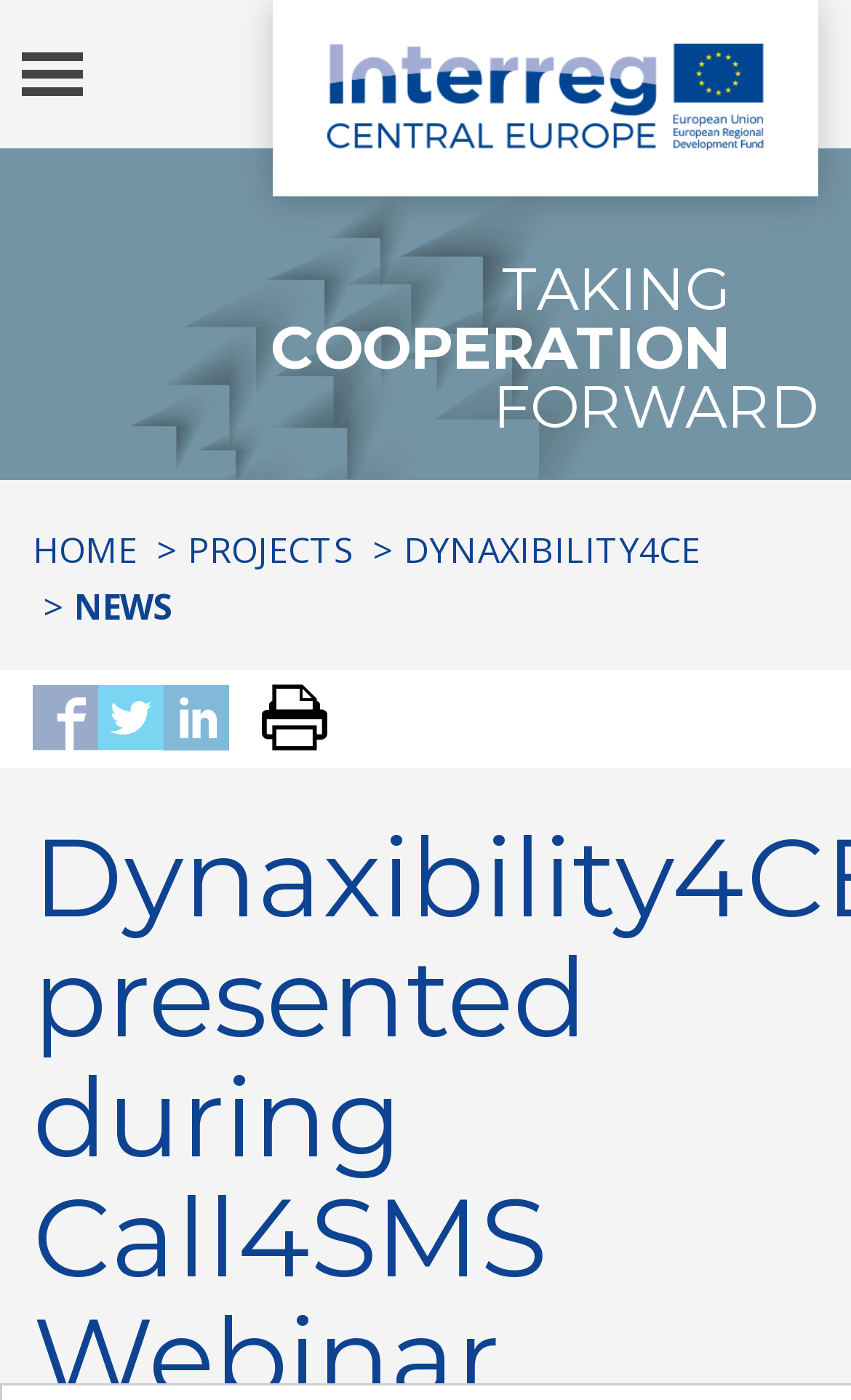Please determine the primary heading and provide its text.

Dynaxibility4CE presented during Call4SMS Webinar